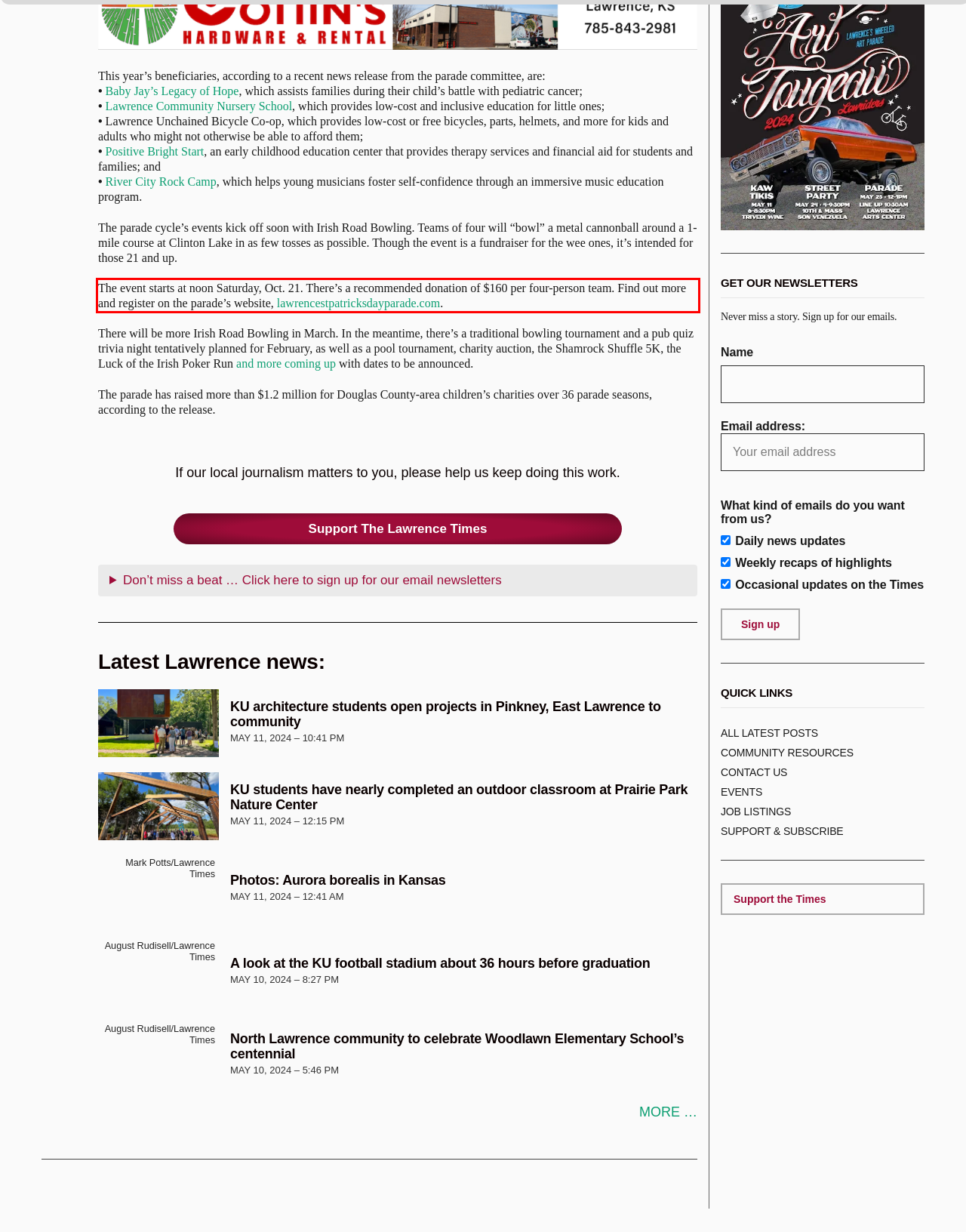Please examine the webpage screenshot containing a red bounding box and use OCR to recognize and output the text inside the red bounding box.

The event starts at noon Saturday, Oct. 21. There’s a recommended donation of $160 per four-person team. Find out more and register on the parade’s website, lawrencestpatricksdayparade.com.